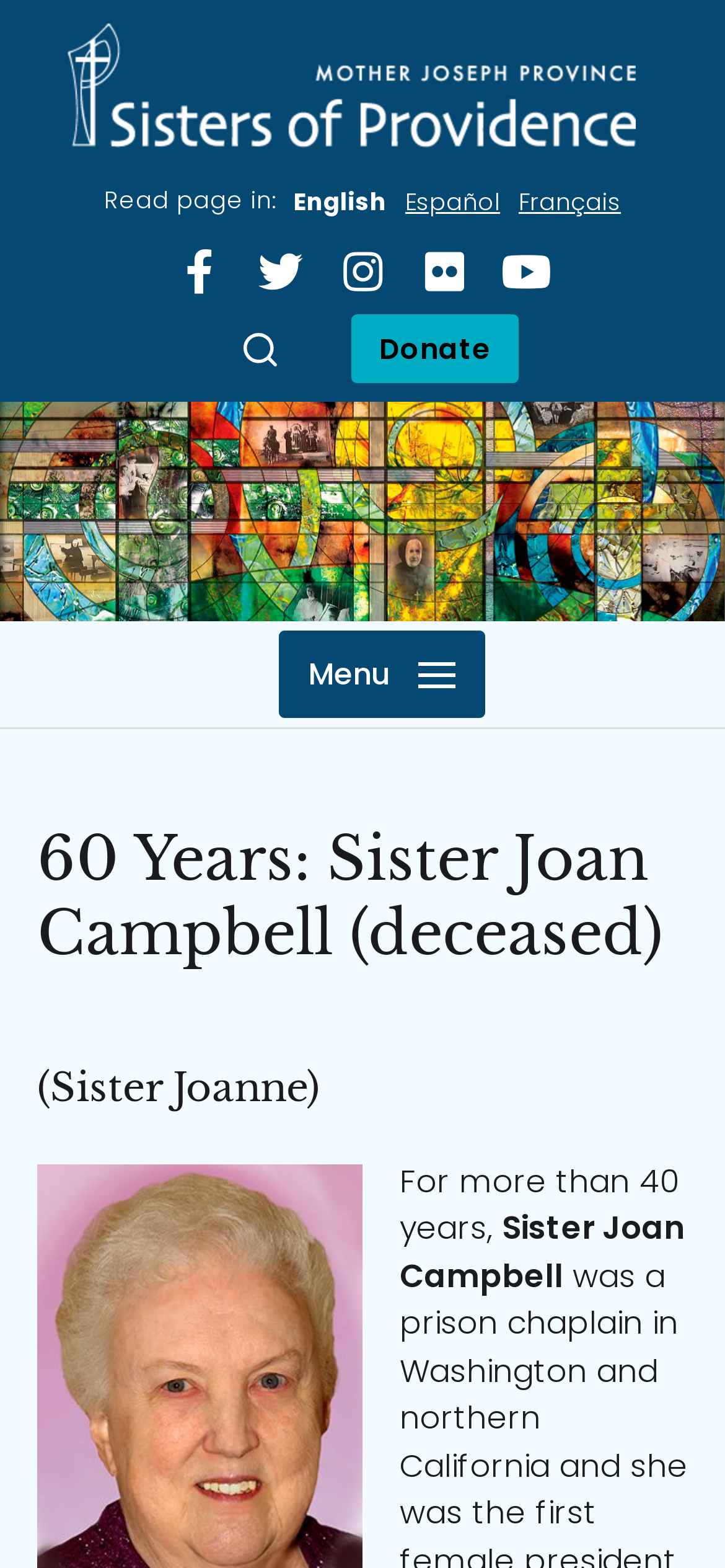Provide the bounding box coordinates of the area you need to click to execute the following instruction: "Share on Facebook".

[0.218, 0.151, 0.331, 0.194]